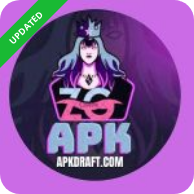What is the word displayed in bold lettering on the logo?
Look at the webpage screenshot and answer the question with a detailed explanation.

The caption states that the word 'APK' is prominently displayed in bold lettering on the logo, making it clear that this is an application file.